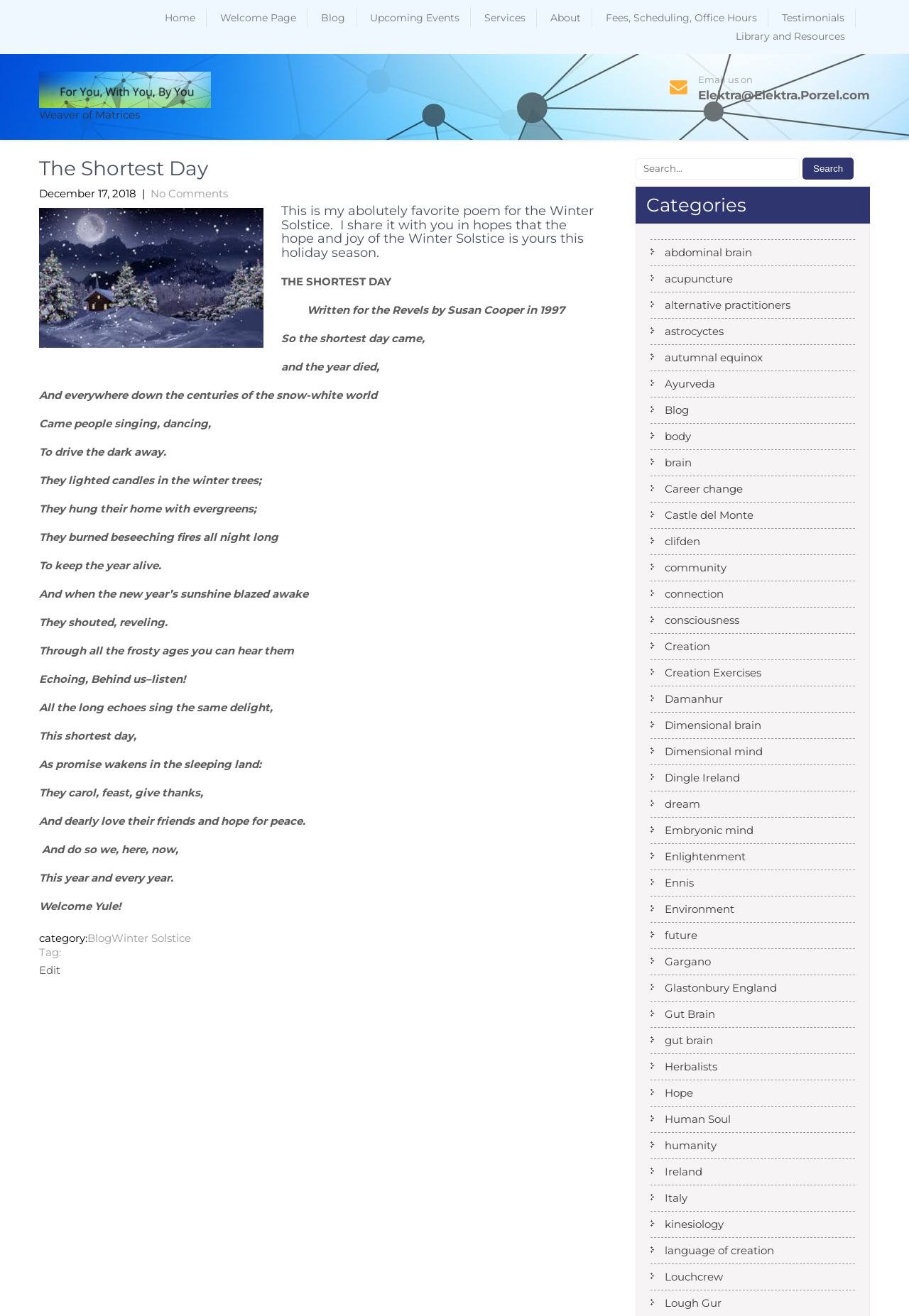What is the season being celebrated in the poem?
Look at the webpage screenshot and answer the question with a detailed explanation.

I determined the answer by reading the text 'This is my absolutely favorite poem for the Winter Solstice.' which is located at the beginning of the article, indicating that the poem is about the Winter Solstice season.